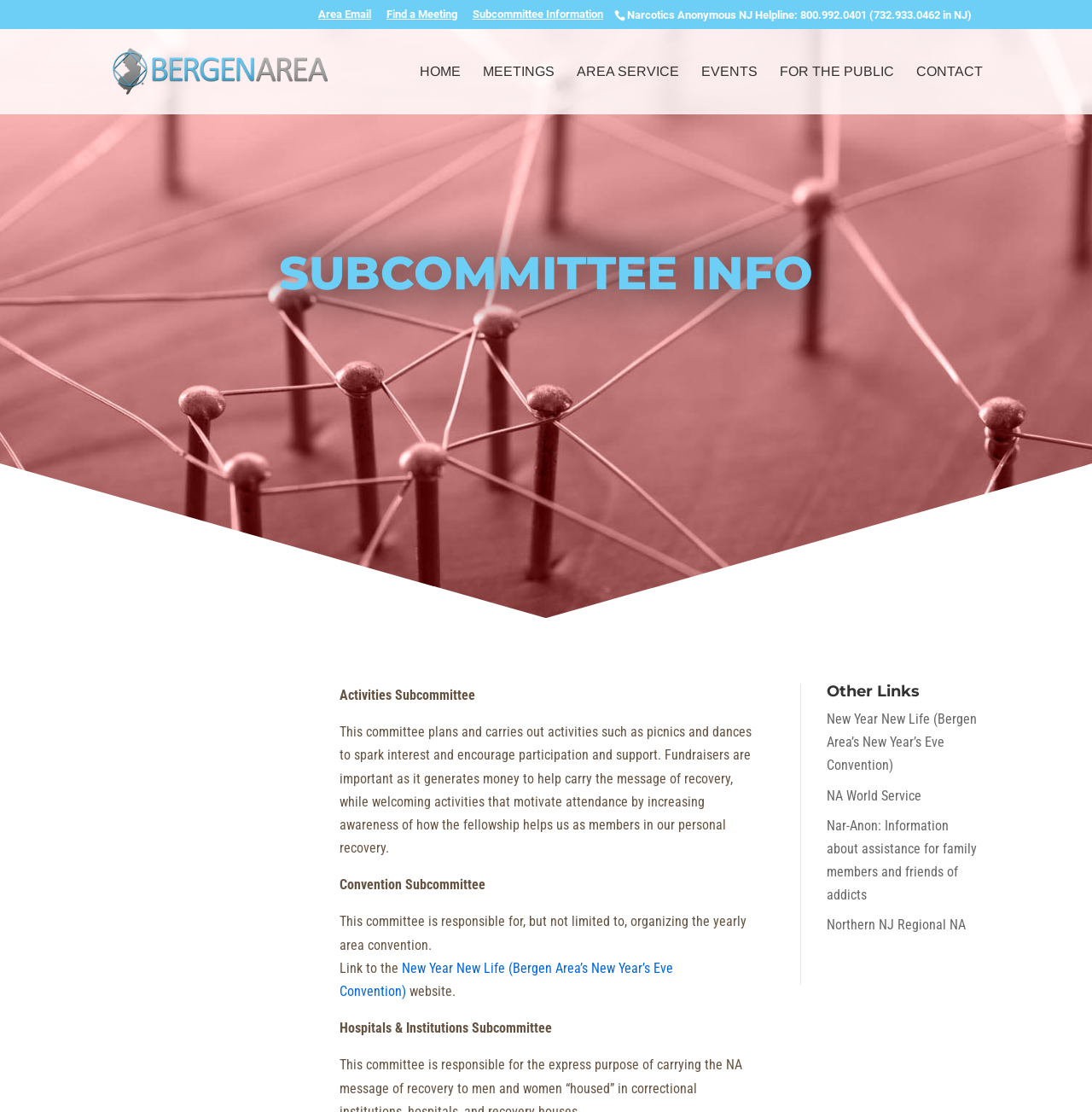Detail the various sections and features of the webpage.

The webpage is about Subcommittee Information for Bergen County Narcotics Anonymous. At the top, there is a helpline number and an area email link. Below that, there are links to find a meeting, subcommittee information, and the Bergen County Narcotics Anonymous logo, which is an image. 

To the right of the logo, there are navigation links to different sections of the website, including HOME, MEETINGS, AREA SERVICE, EVENTS, FOR THE PUBLIC, and CONTACT. 

Below the navigation links, there is a heading "SUBCOMMITTEE INFO" followed by descriptions of different subcommittees, including Activities Subcommittee, Convention Subcommittee, and Hospitals & Institutions Subcommittee. Each subcommittee has a brief description of its purpose and responsibilities.

On the right side of the page, there is a section titled "Other Links" with links to external websites, including New Year New Life, NA World Service, Nar-Anon, and Northern NJ Regional NA.